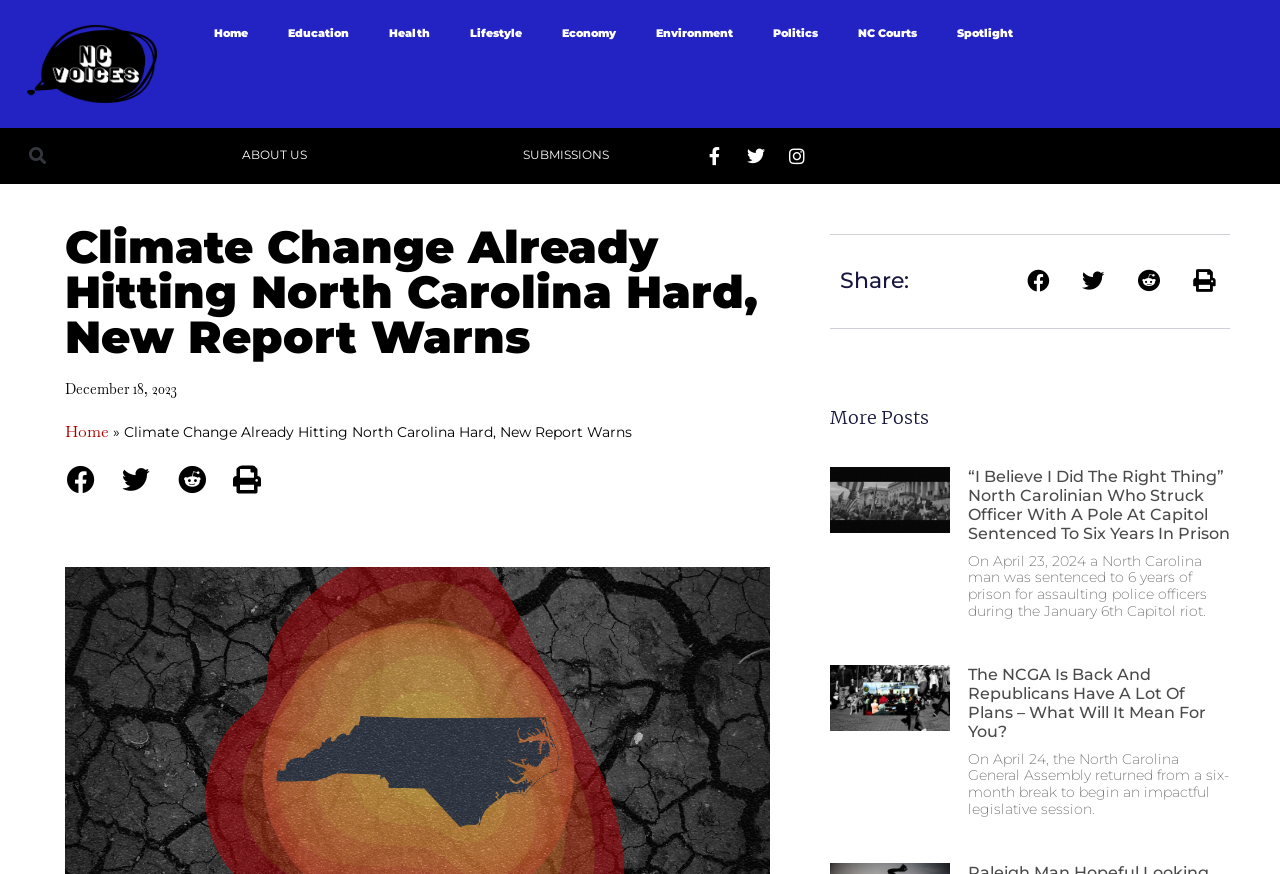Using the description "NC Courts", predict the bounding box of the relevant HTML element.

[0.655, 0.011, 0.732, 0.064]